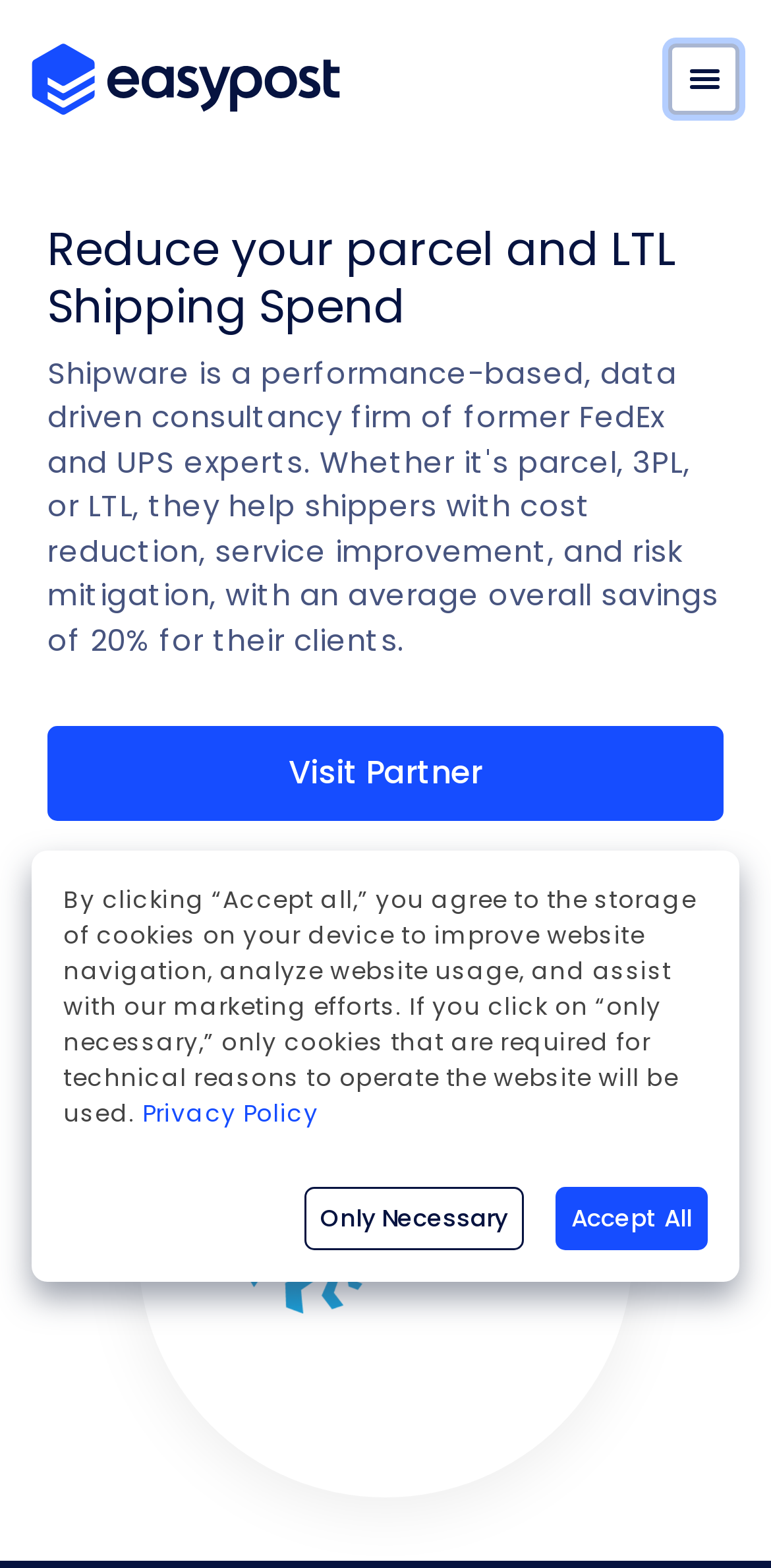Identify the bounding box for the given UI element using the description provided. Coordinates should be in the format (top-left x, top-left y, bottom-right x, bottom-right y) and must be between 0 and 1. Here is the description: aria-label="hamburger menu button"

[0.867, 0.028, 0.959, 0.073]